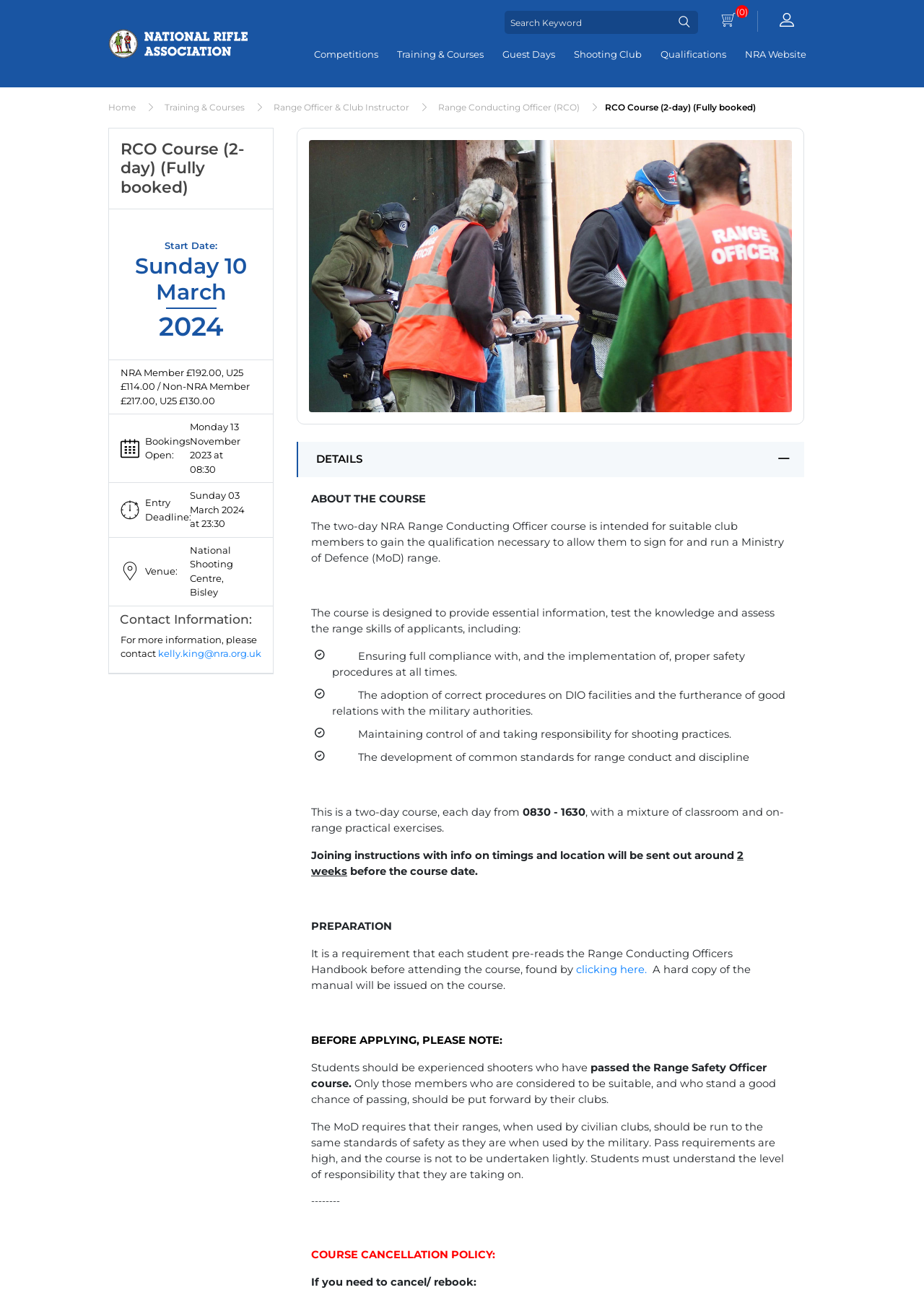Pinpoint the bounding box coordinates of the area that must be clicked to complete this instruction: "Search for a keyword".

[0.546, 0.008, 0.726, 0.026]